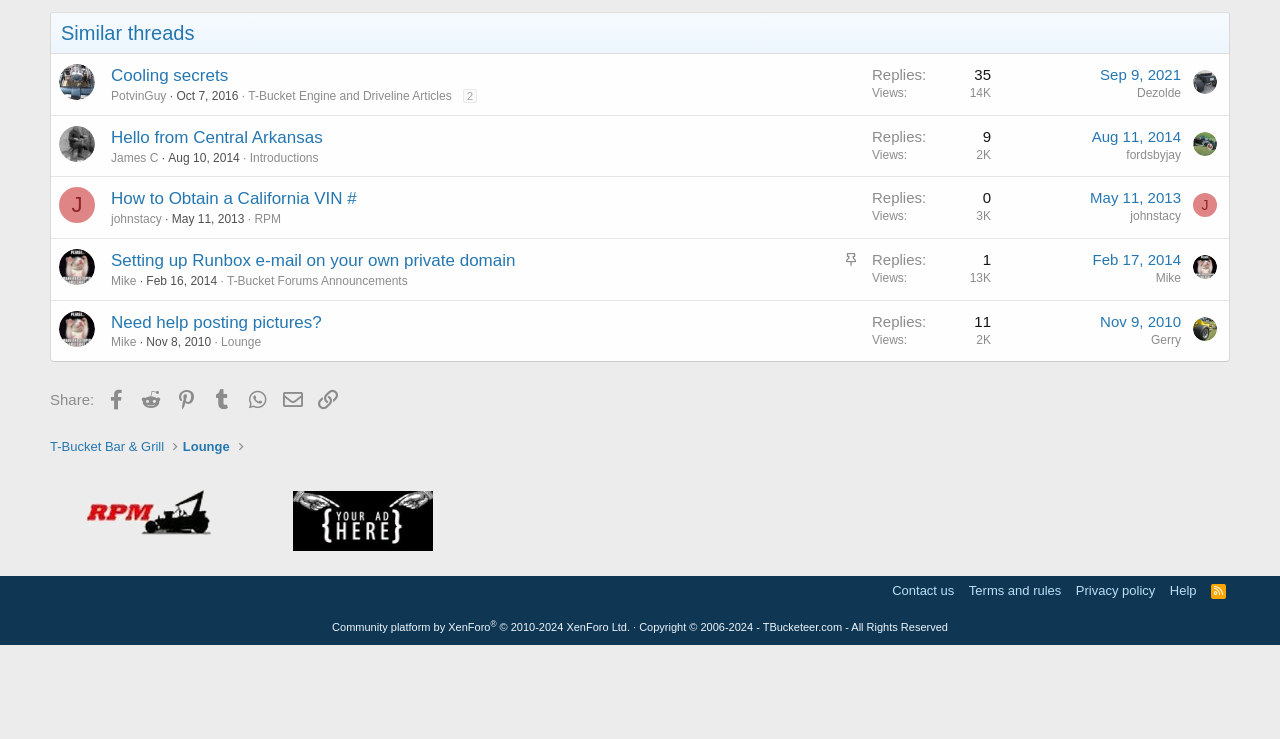What is the username of the user who posted the first thread?
Look at the screenshot and respond with a single word or phrase.

PotvinGuy